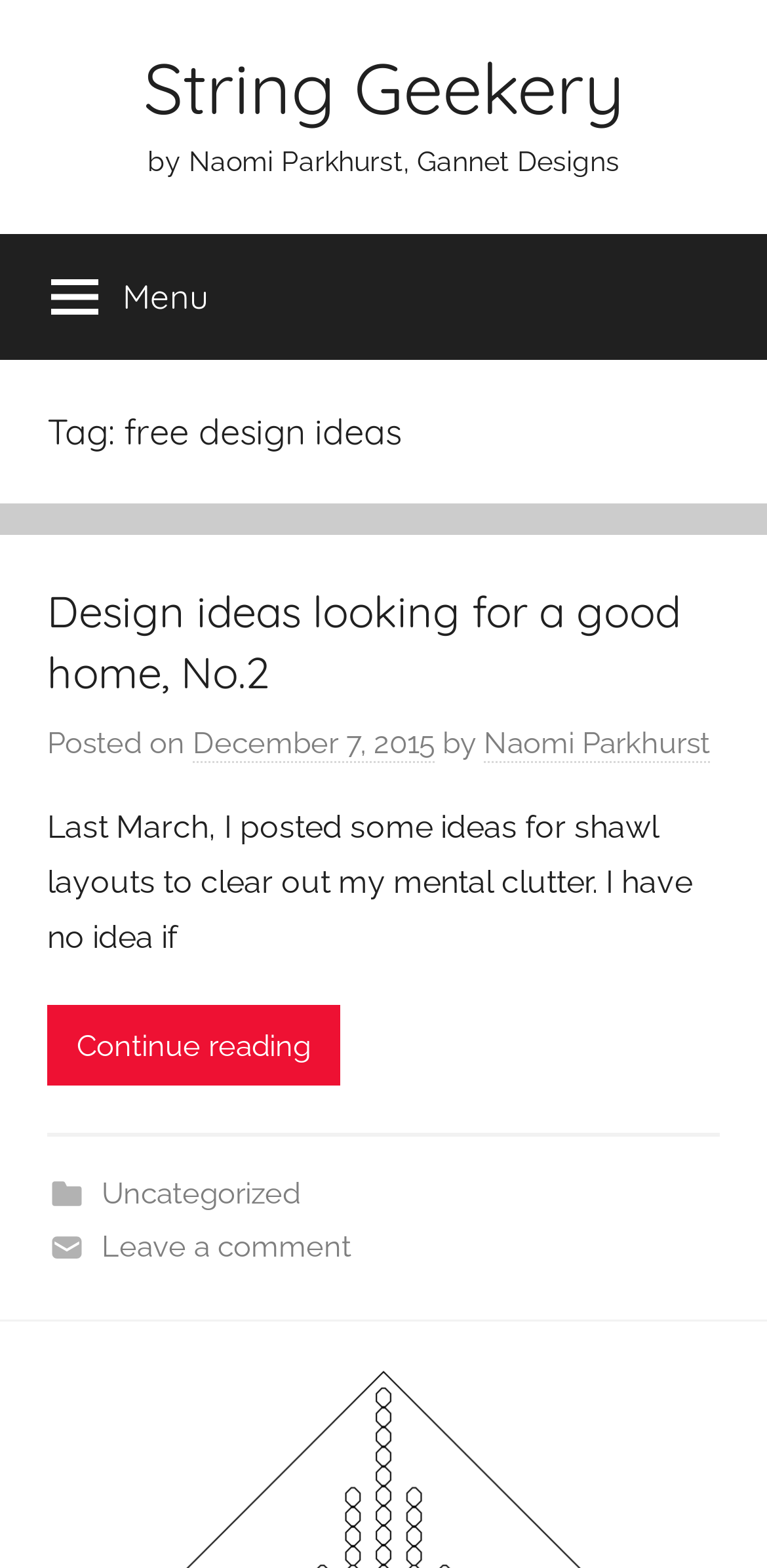Identify the bounding box coordinates necessary to click and complete the given instruction: "Click on the 'String Geekery' link".

[0.187, 0.028, 0.813, 0.084]